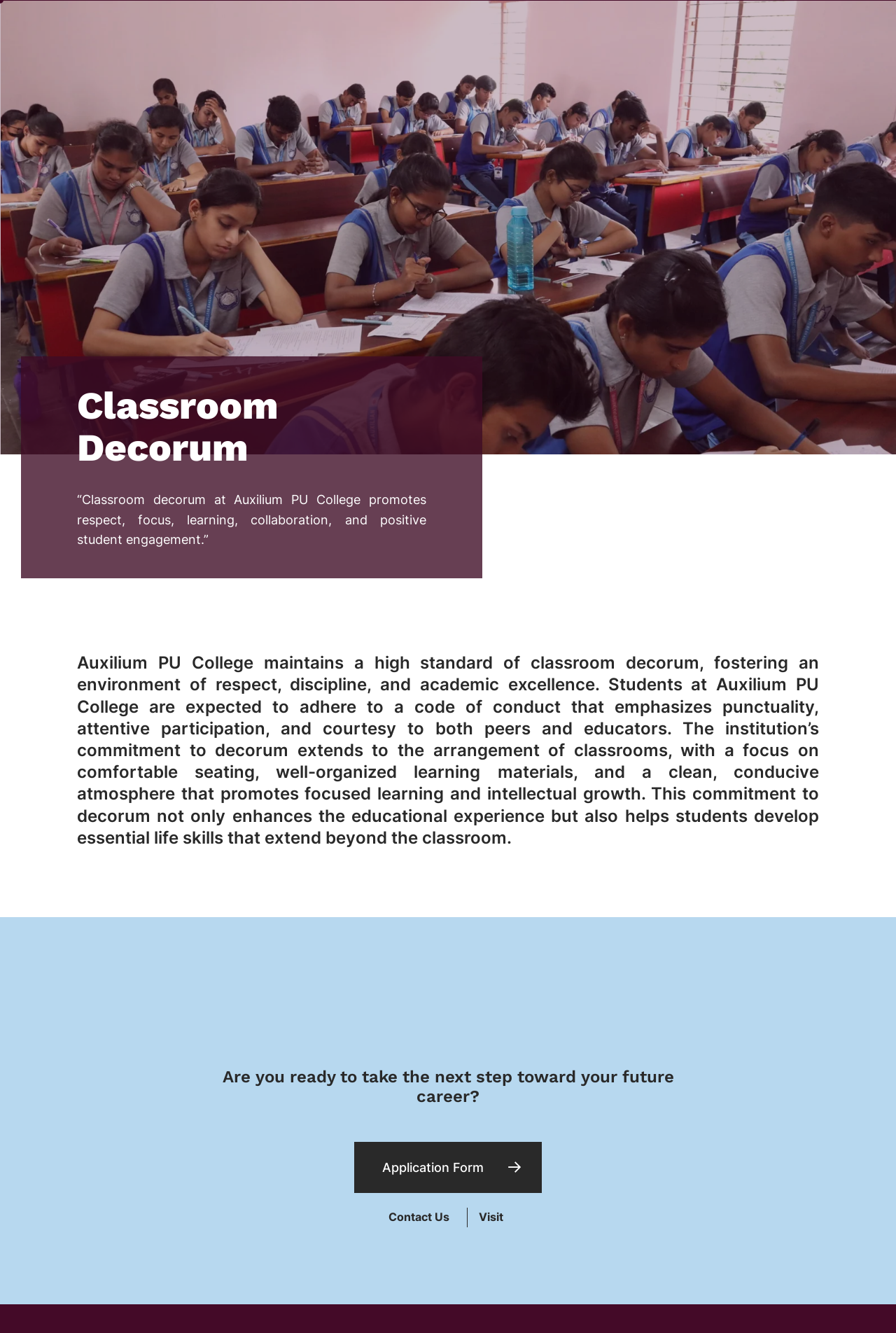Please answer the following question as detailed as possible based on the image: 
What is the next step toward a future career?

The webpage suggests that the next step toward a future career is to fill out the Application Form, as indicated by the link 'Application Form' below the heading 'Are you ready to take the next step toward your future career?'.